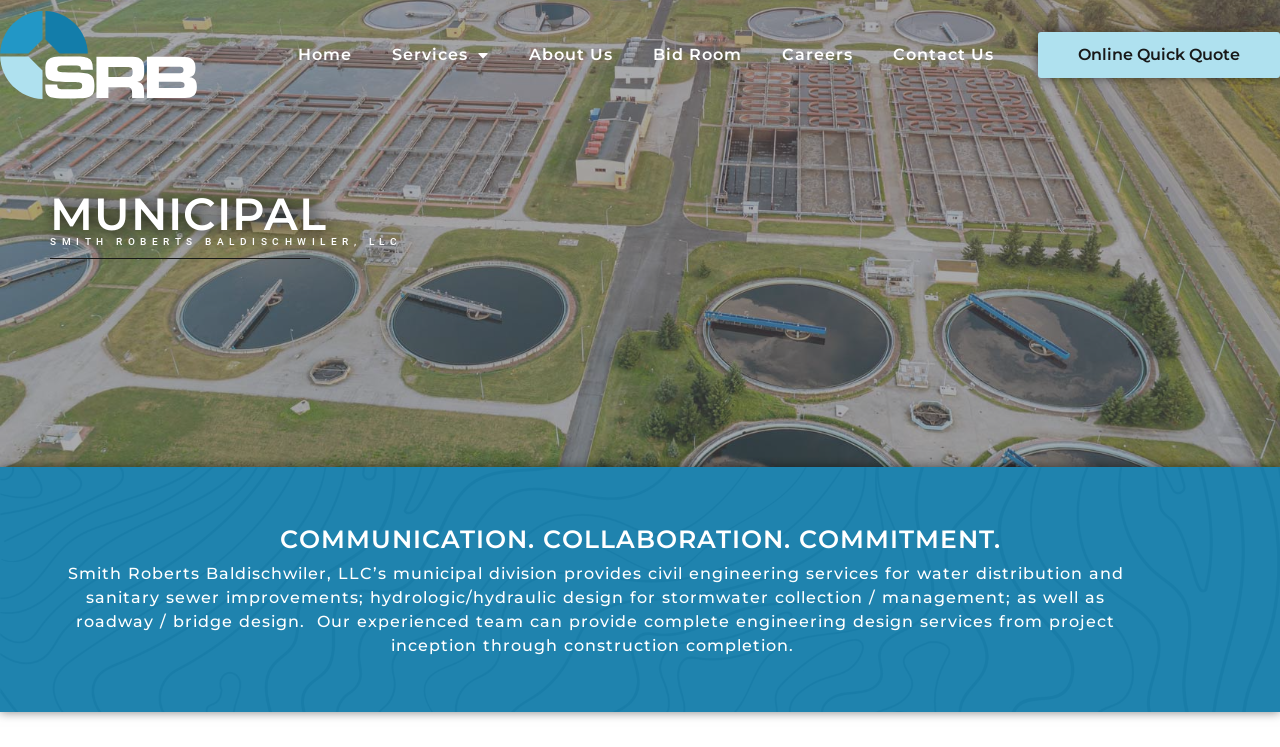Given the element description: "Bid Room", predict the bounding box coordinates of the UI element it refers to, using four float numbers between 0 and 1, i.e., [left, top, right, bottom].

[0.495, 0.043, 0.595, 0.104]